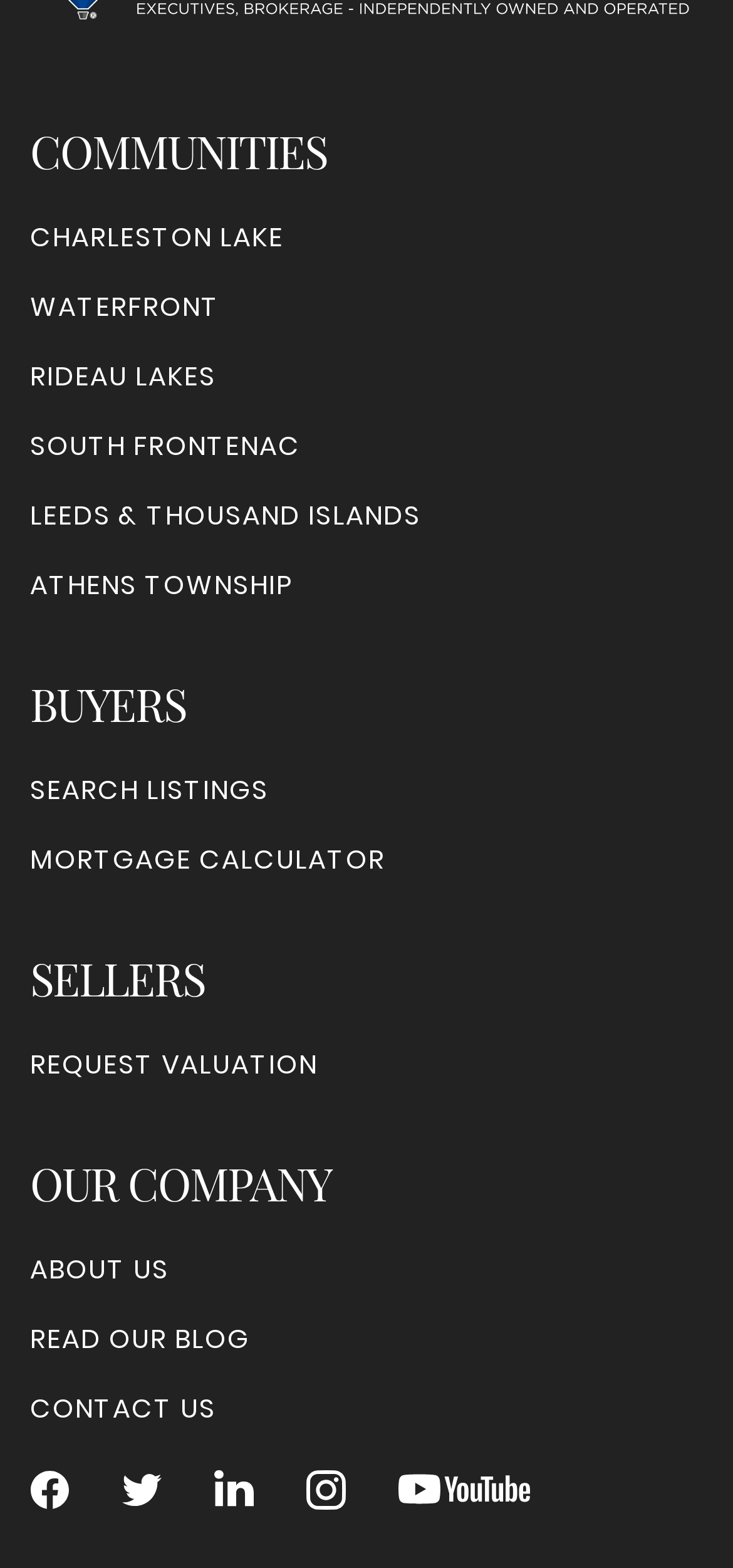Locate the bounding box coordinates of the clickable area to execute the instruction: "Follow us on Facebook". Provide the coordinates as four float numbers between 0 and 1, represented as [left, top, right, bottom].

[0.041, 0.936, 0.095, 0.962]